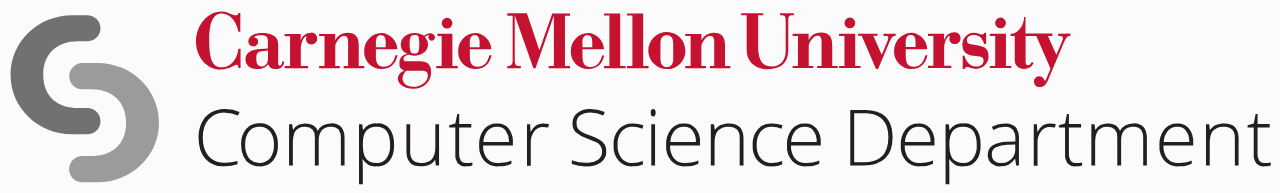What type of font is used for 'Computer Science Department'?
Your answer should be a single word or phrase derived from the screenshot.

sans-serif